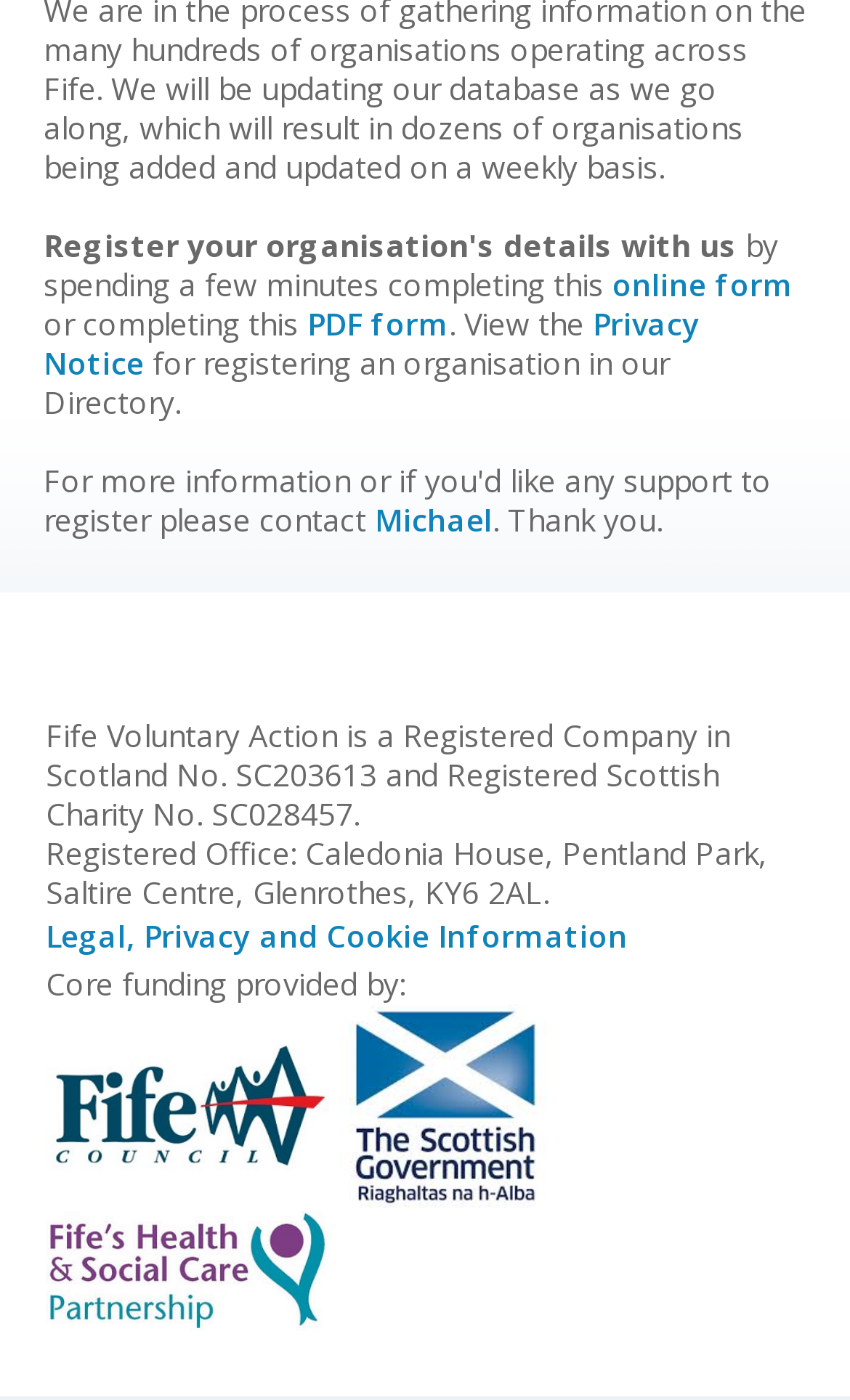Predict the bounding box for the UI component with the following description: "Legal, Privacy and Cookie Information".

[0.054, 0.652, 0.738, 0.686]